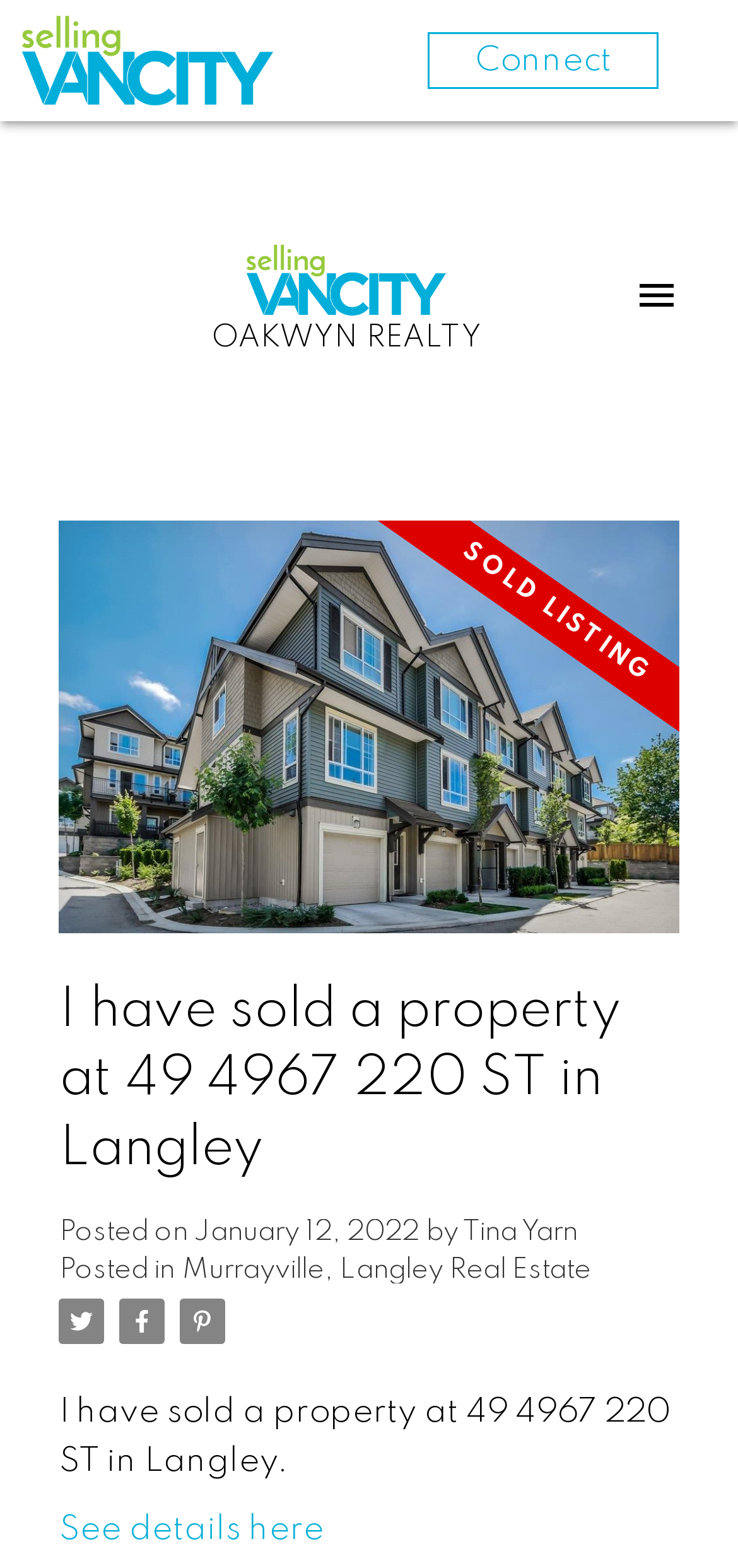Locate the headline of the webpage and generate its content.

I have sold a property at 49 4967 220 ST in Langley